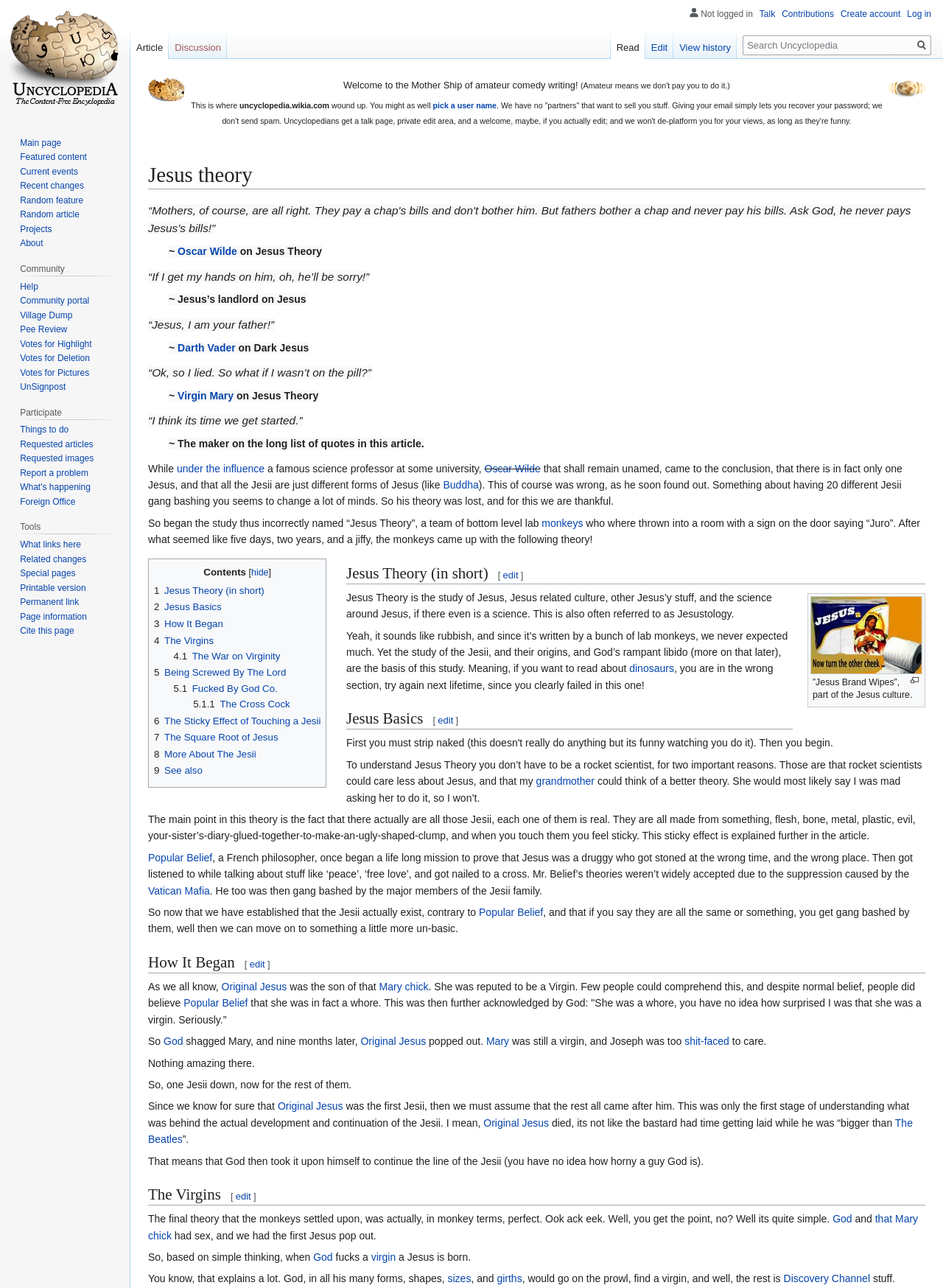Determine the bounding box coordinates for the element that should be clicked to follow this instruction: "Learn about 'Vatican Mafia'". The coordinates should be given as four float numbers between 0 and 1, in the format [left, top, right, bottom].

[0.157, 0.687, 0.222, 0.696]